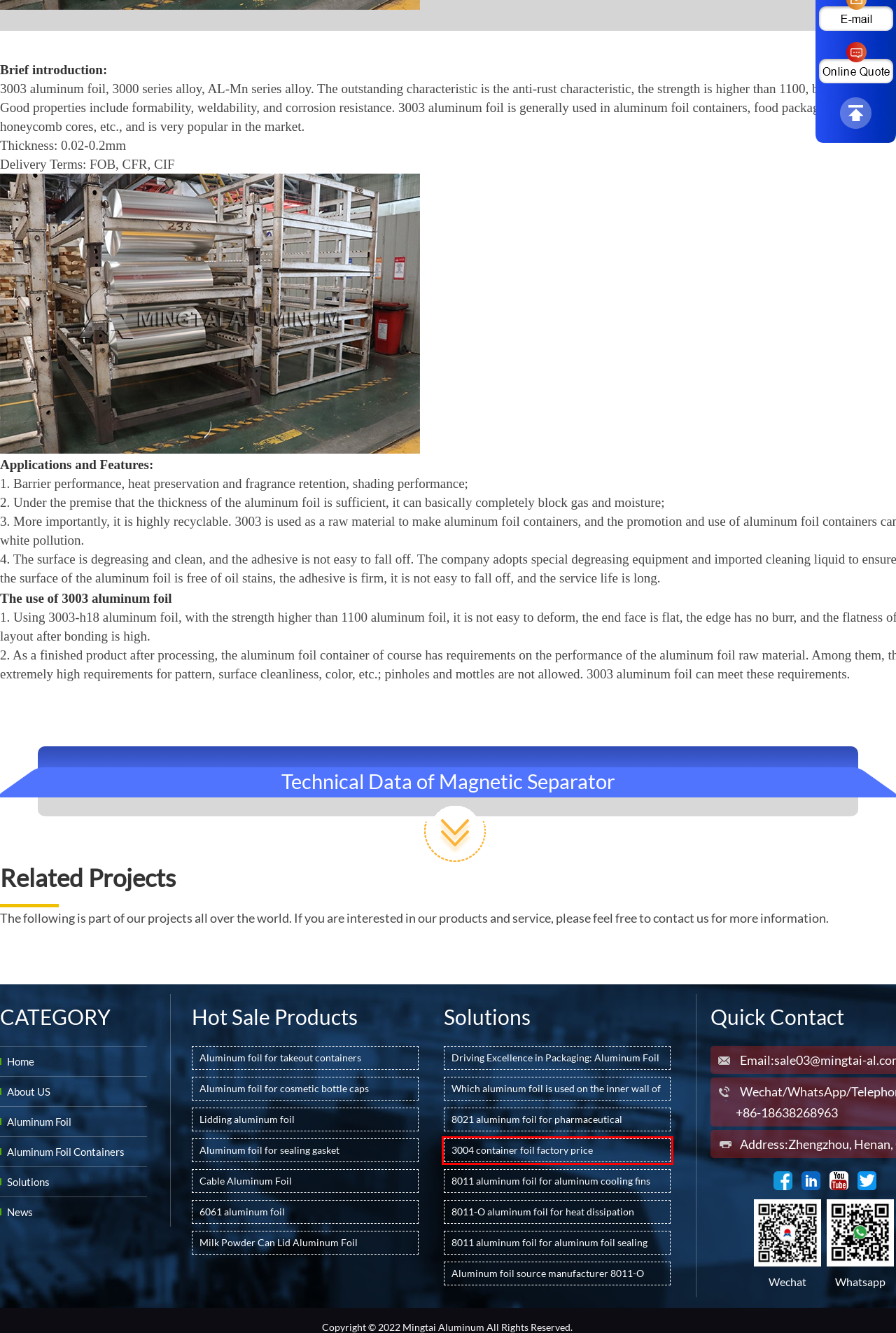Take a look at the provided webpage screenshot featuring a red bounding box around an element. Select the most appropriate webpage description for the page that loads after clicking on the element inside the red bounding box. Here are the candidates:
A. 8021 aluminum foil for pharmaceutical aluminum-plastic blister packaging - Mingtai Aluminum
B. 8011 aluminum foil for aluminum foil sealing - Mingtai Aluminum
C. Lidding aluminum foil - Mingtai Aluminum
D. 3004 container foil factory price - Mingtai Aluminum
E. 8011-O aluminum foil for heat dissipation - Mingtai Aluminum
F. Aluminum foil for cosmetic bottle caps - Mingtai Aluminum
G. Milk Powder Can Lid Aluminum Foil - Mingtai Aluminum
H. 6061 aluminum foil - Mingtai Aluminum

D